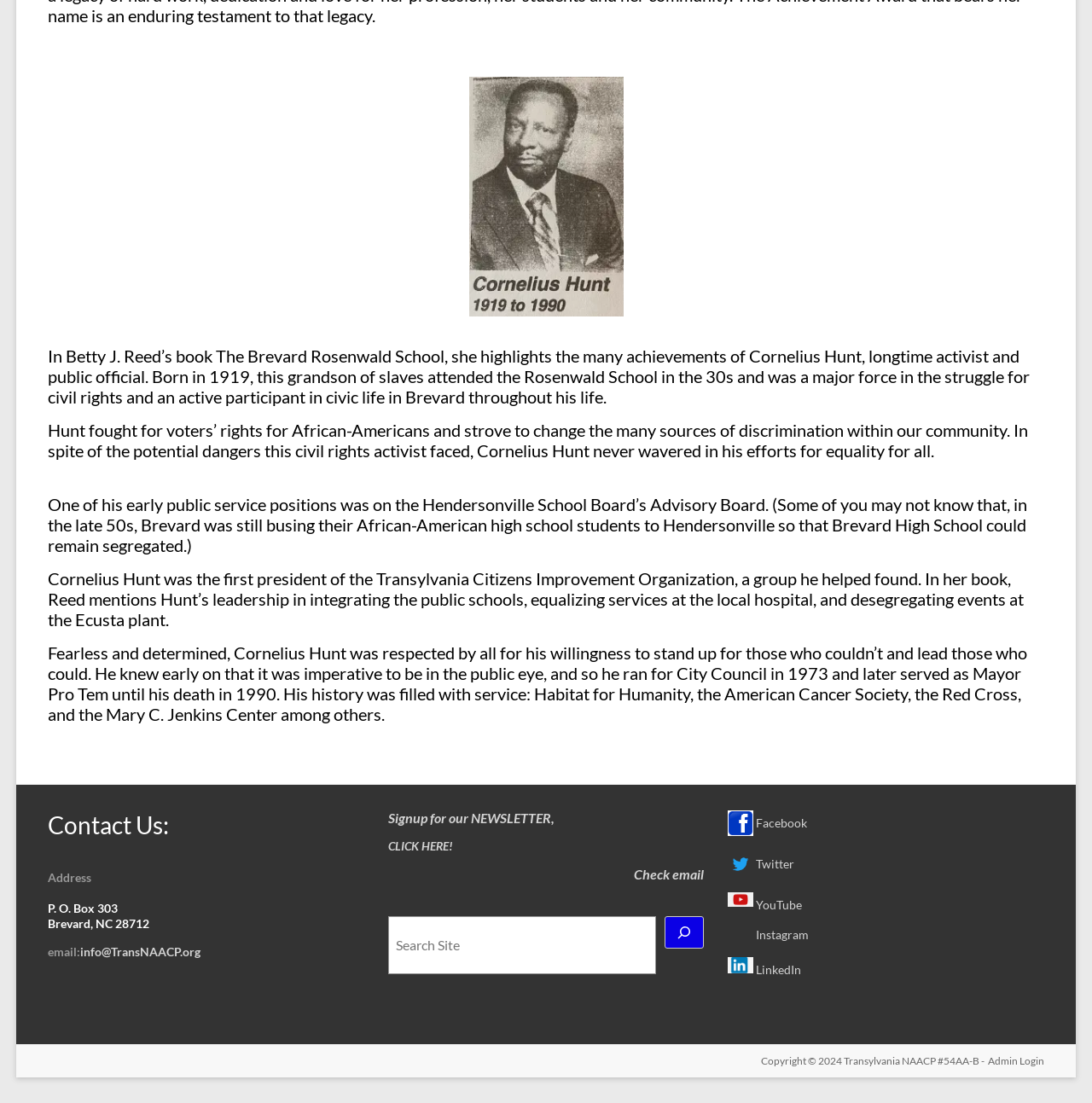Determine the bounding box coordinates for the clickable element required to fulfill the instruction: "Search for something in the search box at the bottom". Provide the coordinates as four float numbers between 0 and 1, i.e., [left, top, right, bottom].

None